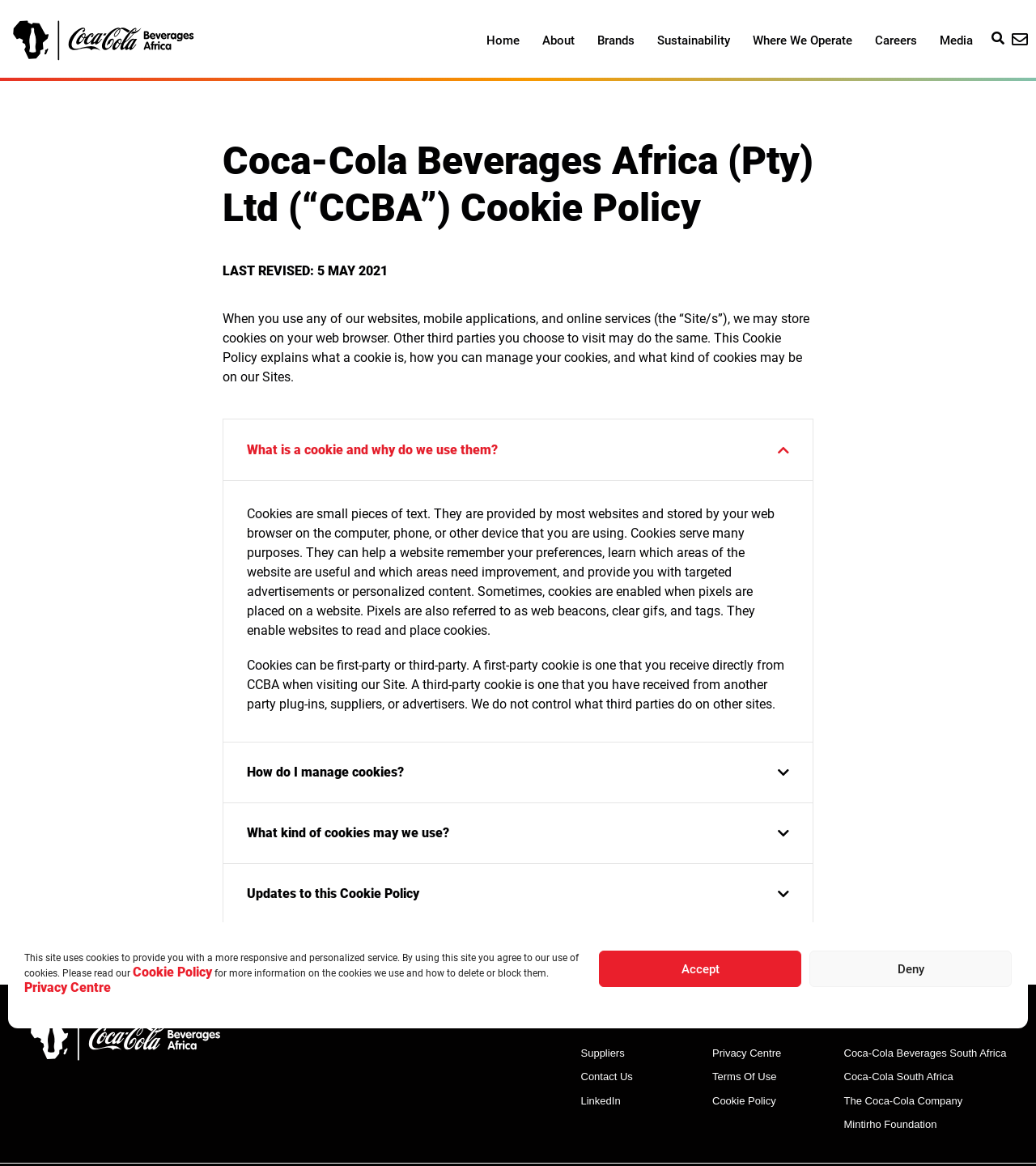What is the name of the company that owns this website?
Provide a fully detailed and comprehensive answer to the question.

The webpage's heading and logo suggest that the company that owns this website is Coca-Cola Beverages Africa (Pty) Ltd, which is abbreviated as CCBA.